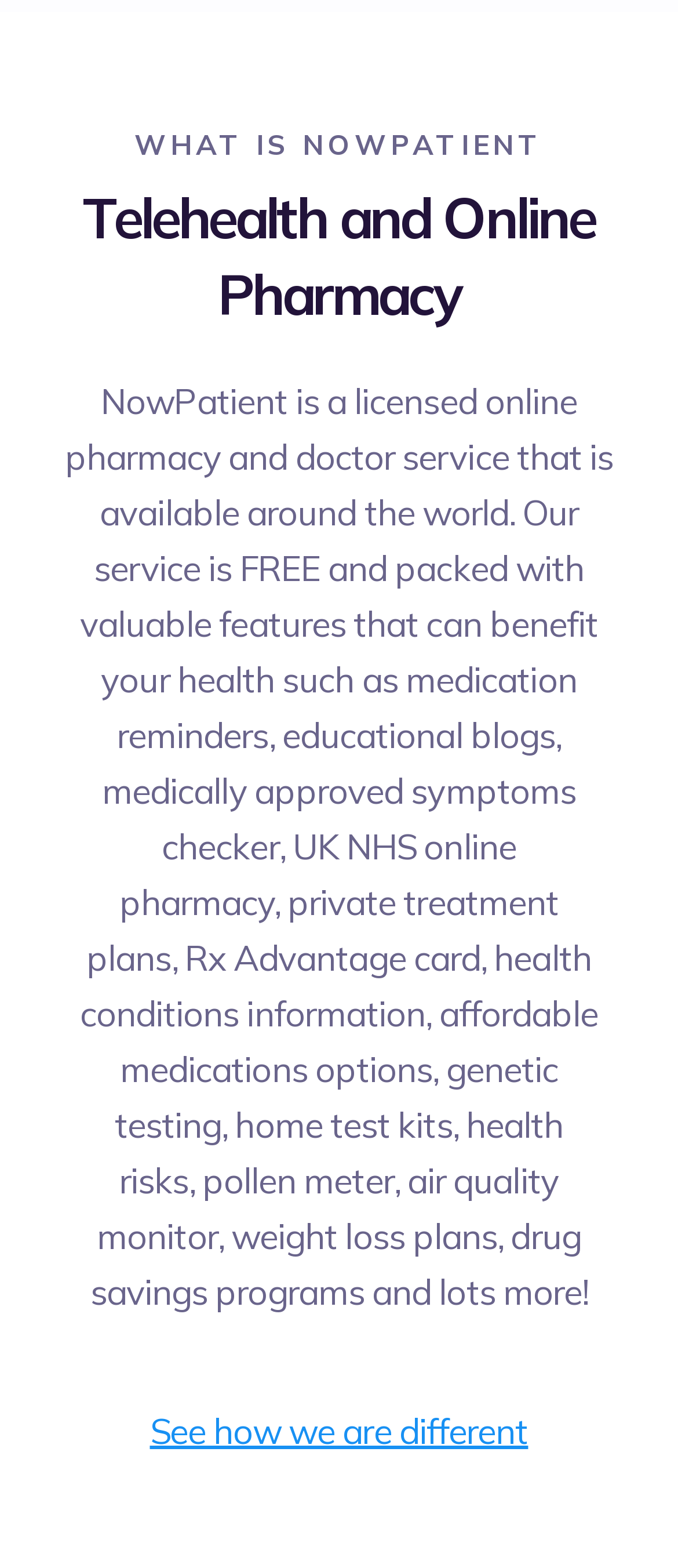Determine the bounding box coordinates of the region that needs to be clicked to achieve the task: "Check medication reminders".

[0.172, 0.42, 0.851, 0.483]